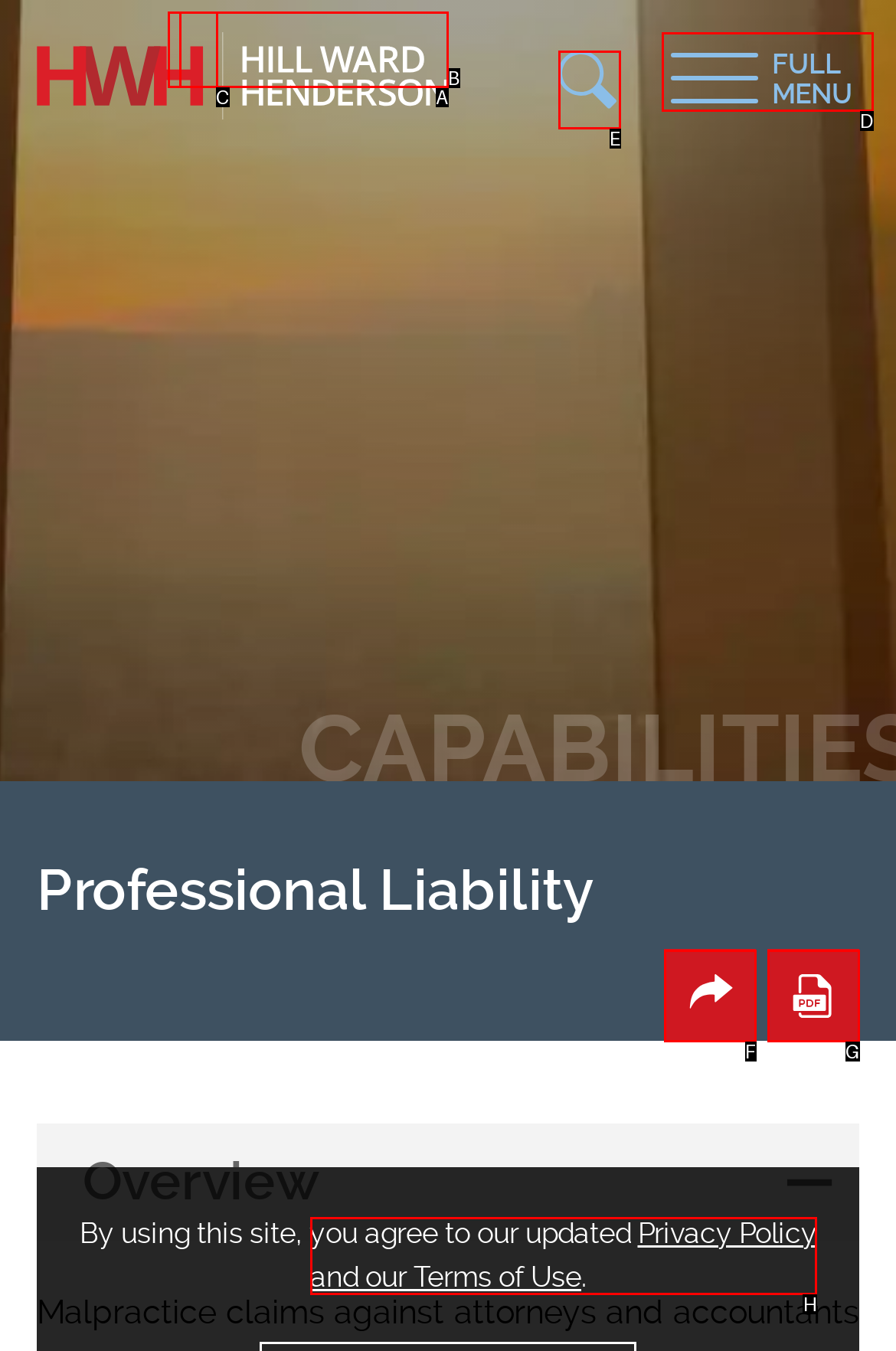From the options presented, which lettered element matches this description: PDF Icon
Reply solely with the letter of the matching option.

G